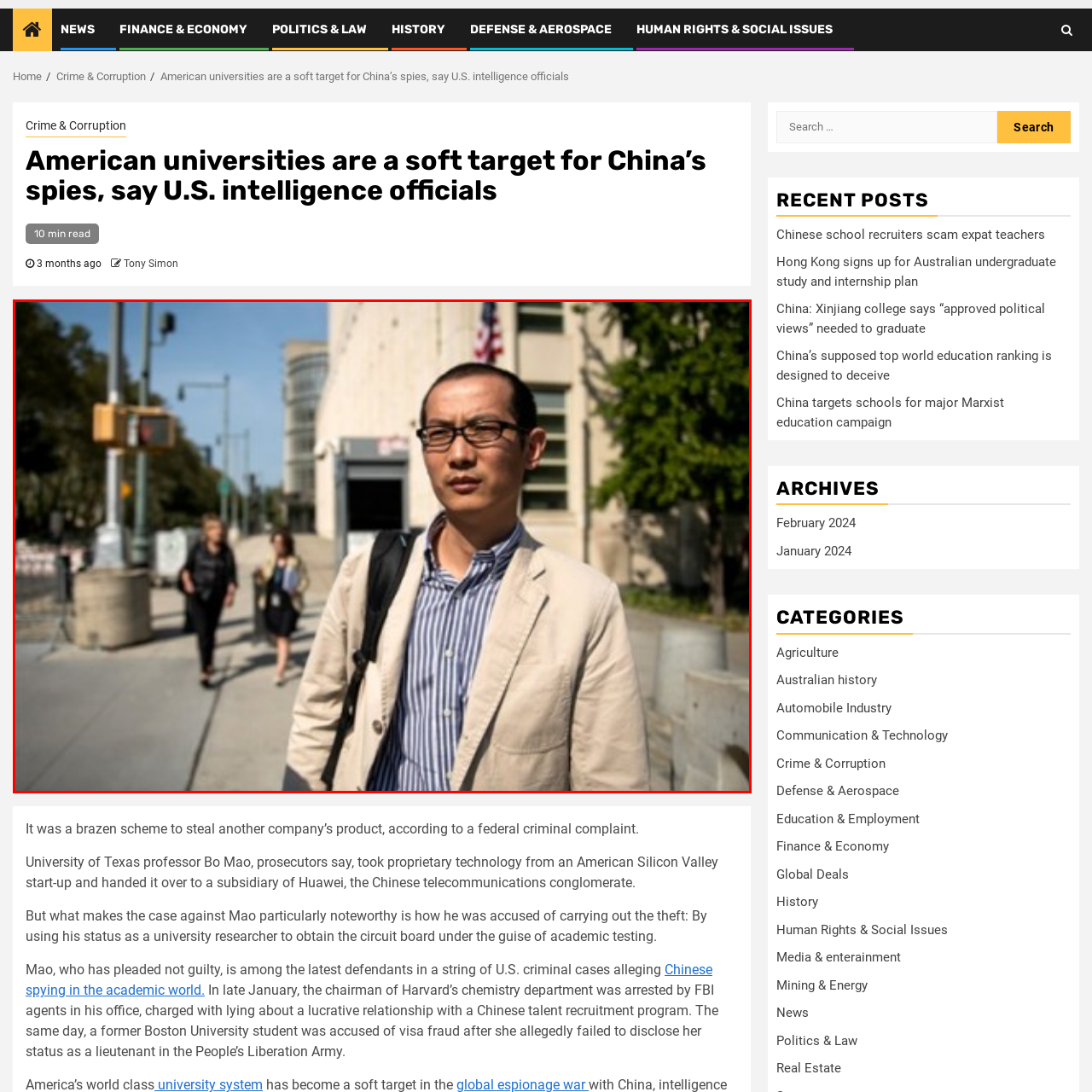Look at the area marked with a blue rectangle, What is the man carrying? 
Provide your answer using a single word or phrase.

A bag